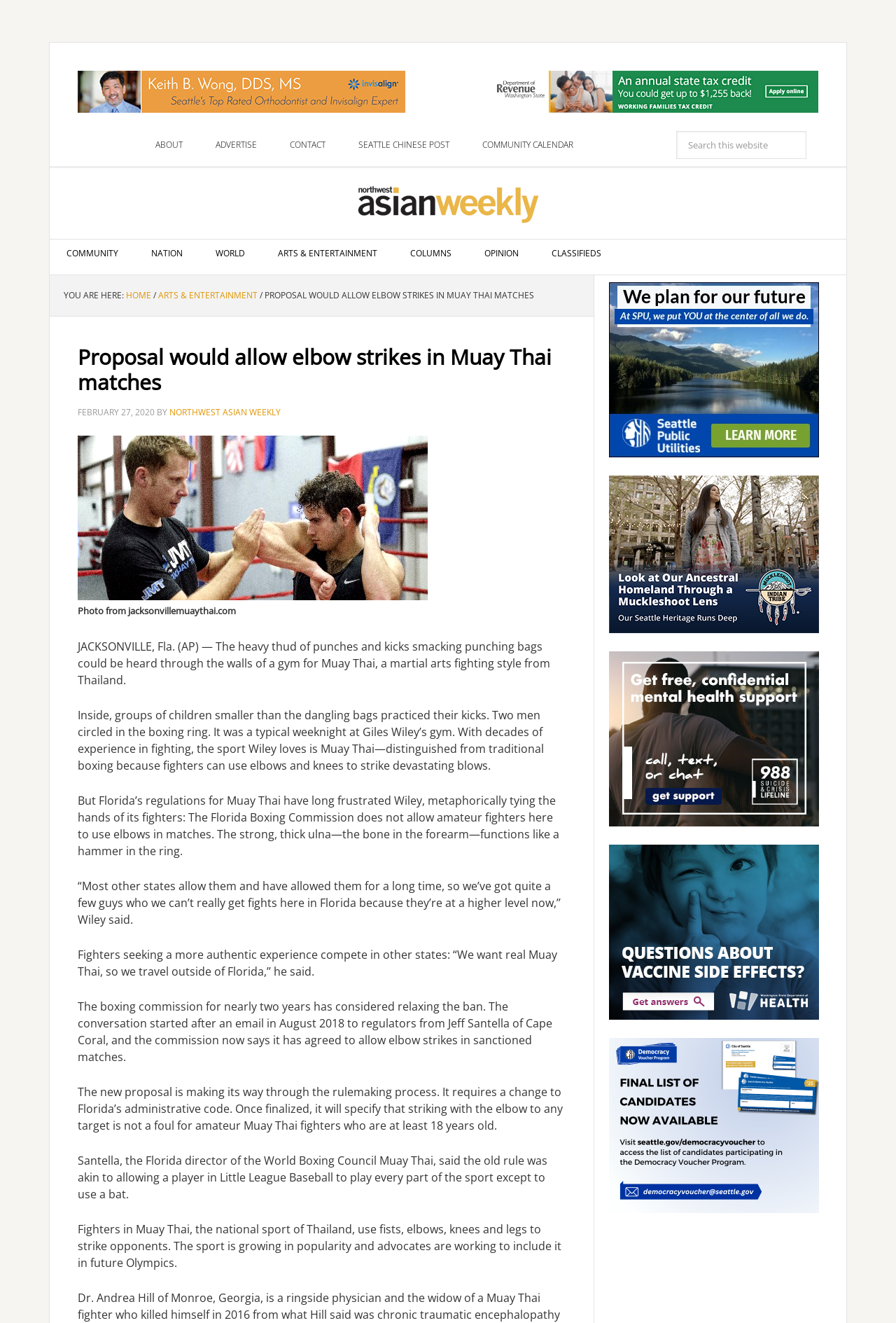Provide the bounding box coordinates of the UI element this sentence describes: "Arts & Entertainment".

[0.177, 0.219, 0.288, 0.228]